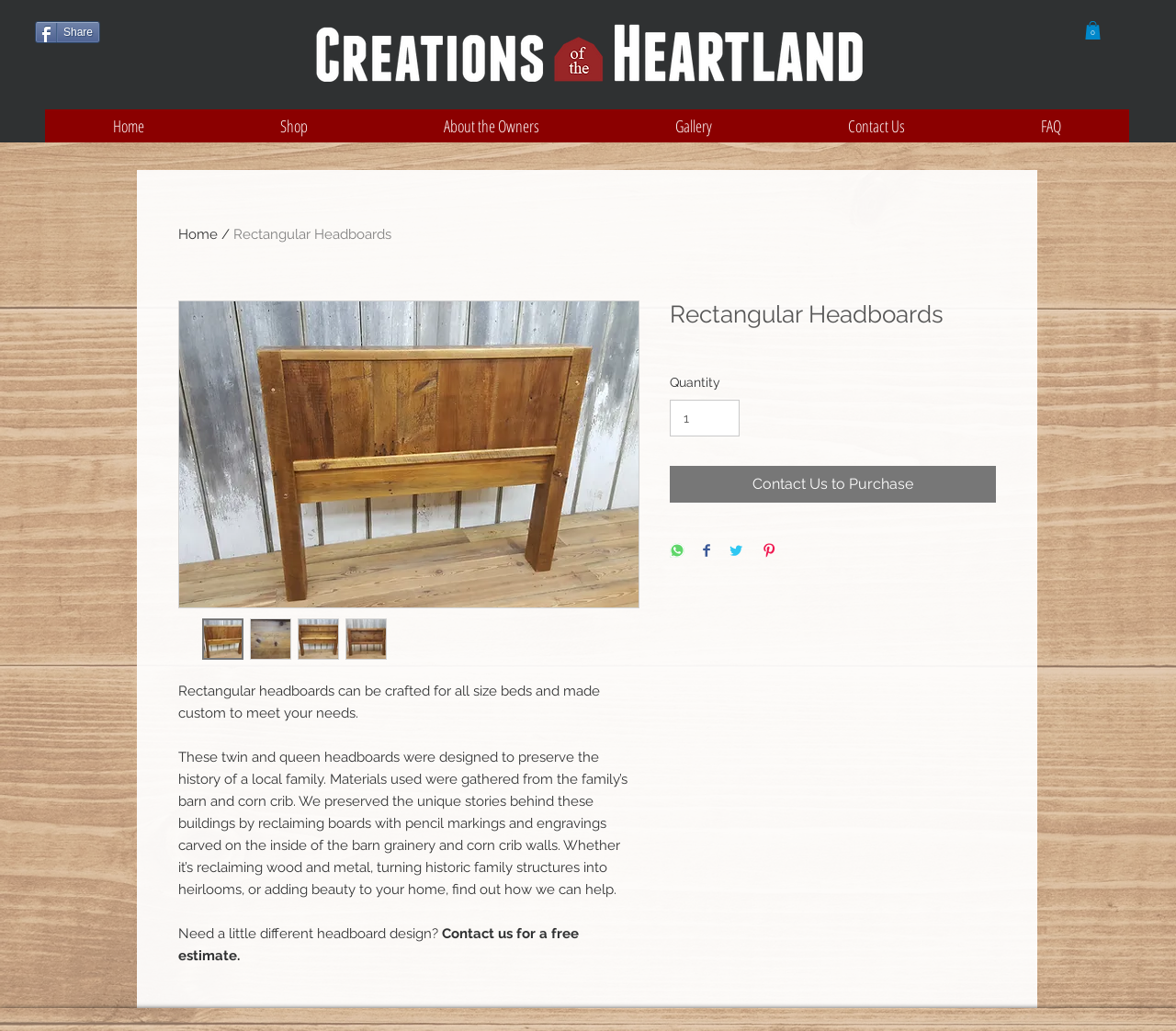Please predict the bounding box coordinates of the element's region where a click is necessary to complete the following instruction: "Click the 'Share' button". The coordinates should be represented by four float numbers between 0 and 1, i.e., [left, top, right, bottom].

[0.03, 0.02, 0.085, 0.042]